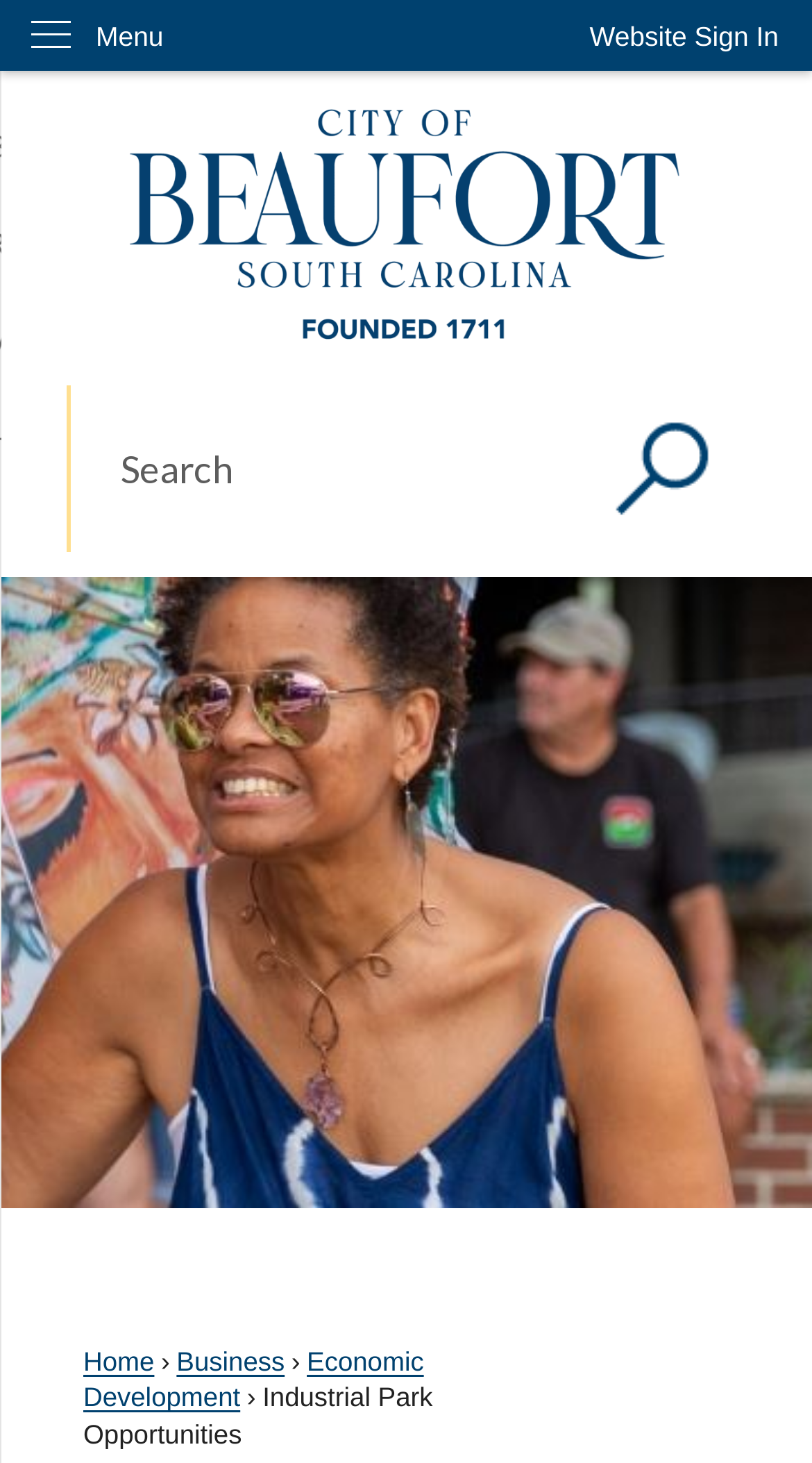Please find and give the text of the main heading on the webpage.

Industrial Park Opportunities